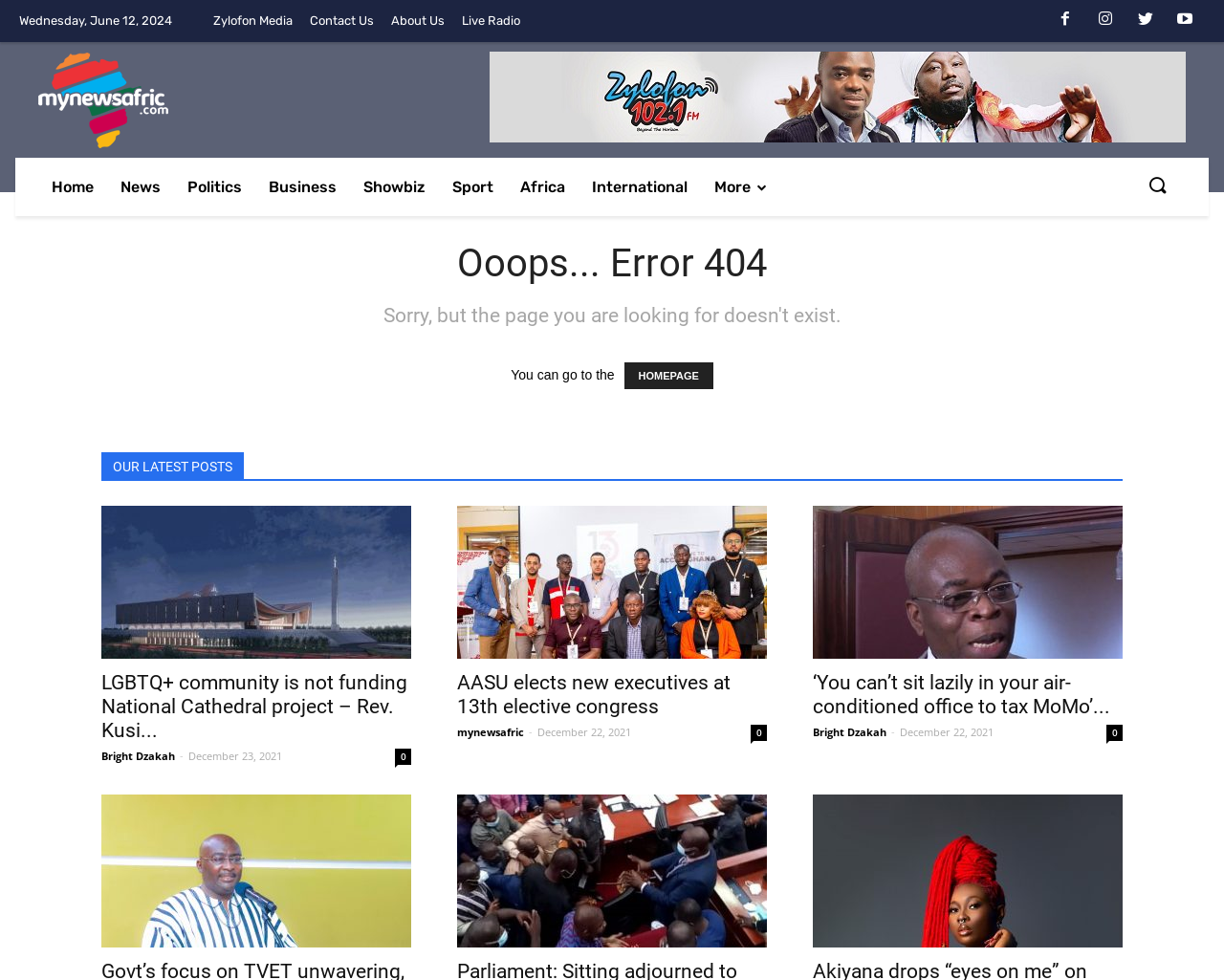Analyze the image and provide a detailed answer to the question: What is the error message displayed?

The error message 'Ooops... Error 404' is displayed in the middle of the webpage, indicating that the page was not found.